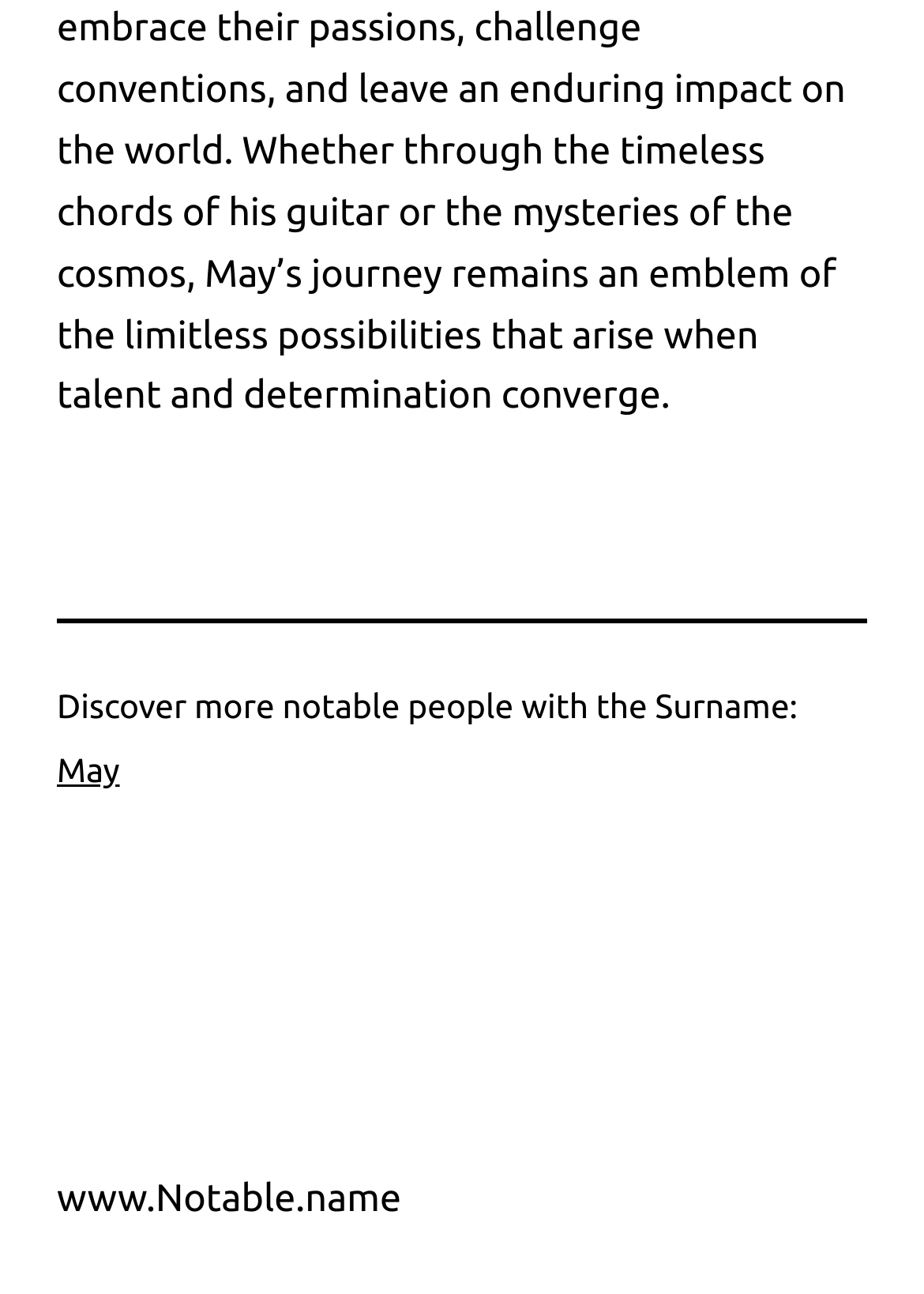Identify the bounding box of the HTML element described here: "May". Provide the coordinates as four float numbers between 0 and 1: [left, top, right, bottom].

[0.062, 0.58, 0.13, 0.61]